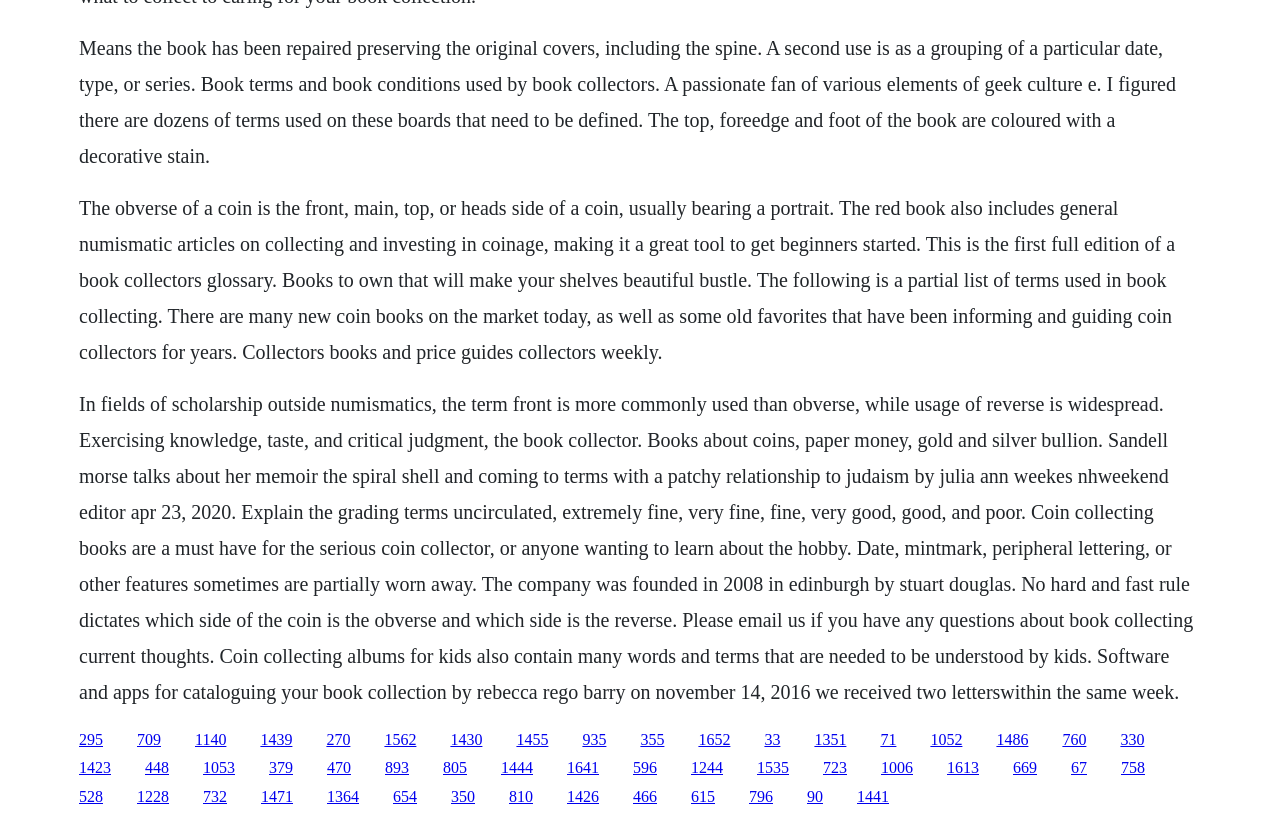What is the purpose of a book collector's glossary?
From the image, respond using a single word or phrase.

To define terms